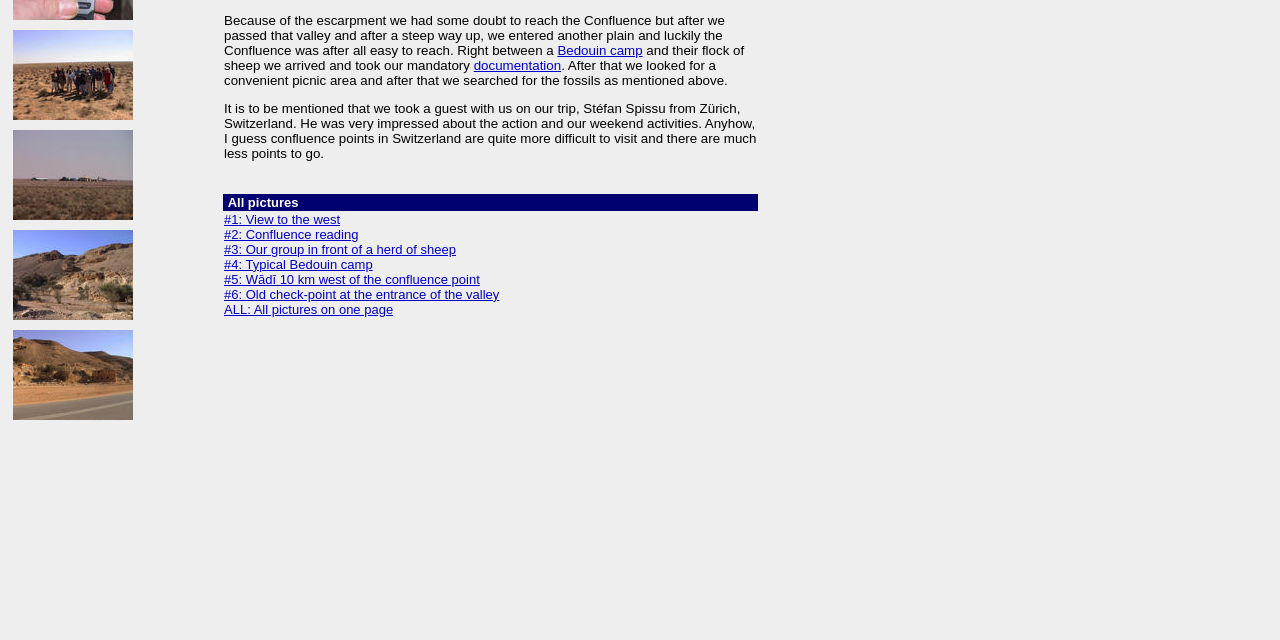Determine the bounding box for the UI element that matches this description: "Bedouin camp".

[0.435, 0.067, 0.502, 0.091]